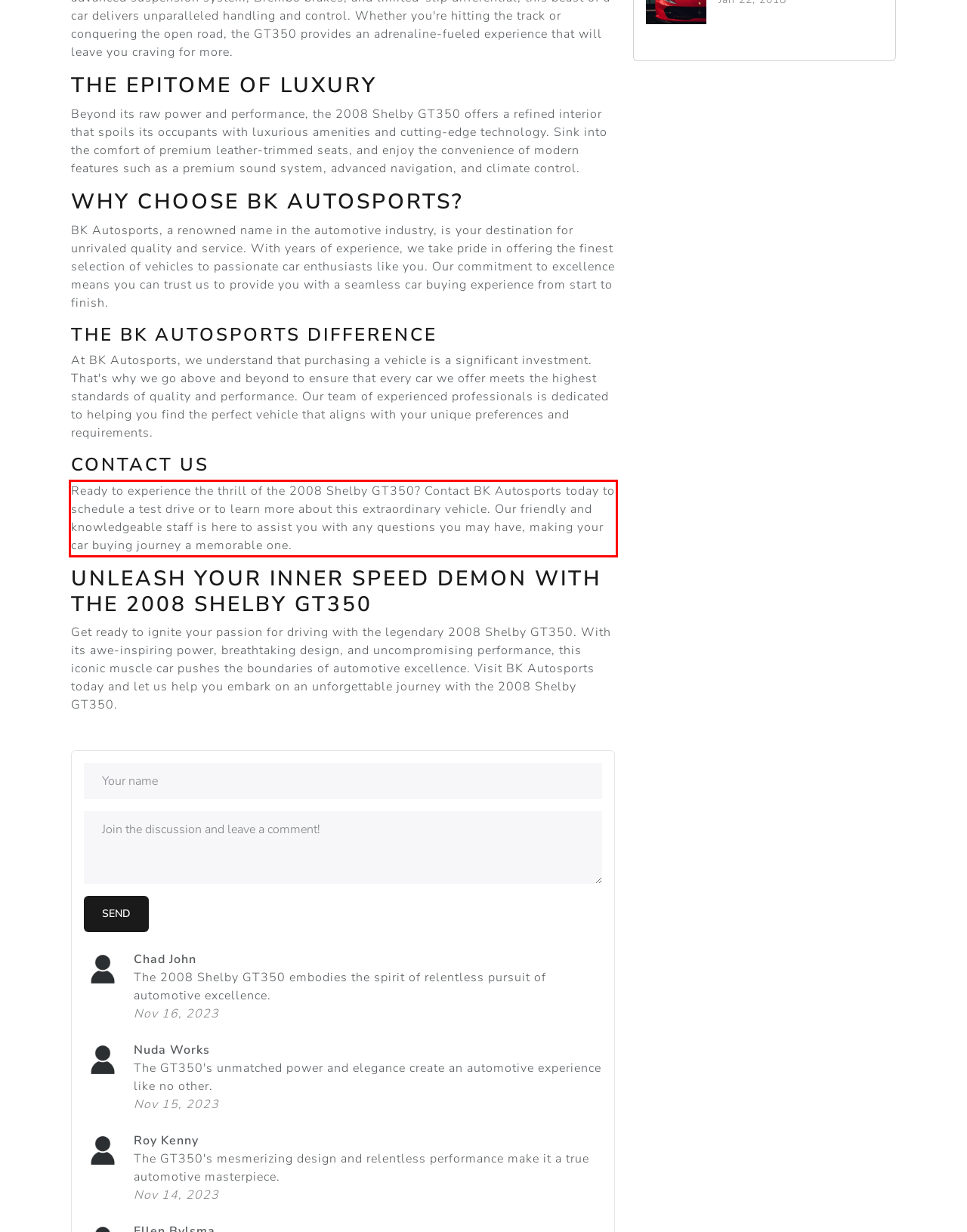Analyze the red bounding box in the provided webpage screenshot and generate the text content contained within.

Ready to experience the thrill of the 2008 Shelby GT350? Contact BK Autosports today to schedule a test drive or to learn more about this extraordinary vehicle. Our friendly and knowledgeable staff is here to assist you with any questions you may have, making your car buying journey a memorable one.